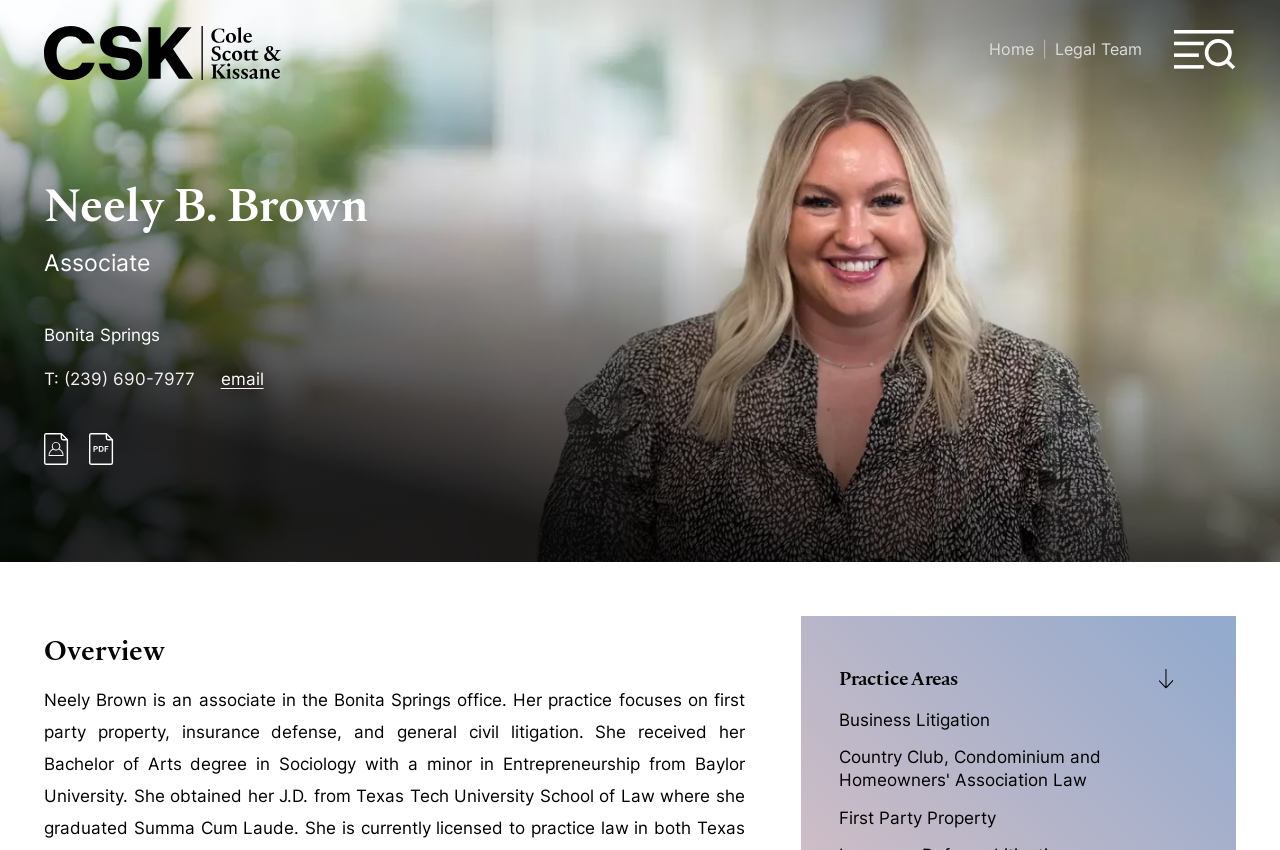Please determine the bounding box coordinates of the element to click on in order to accomplish the following task: "Contact Neely B. Brown via phone". Ensure the coordinates are four float numbers ranging from 0 to 1, i.e., [left, top, right, bottom].

[0.05, 0.434, 0.152, 0.458]